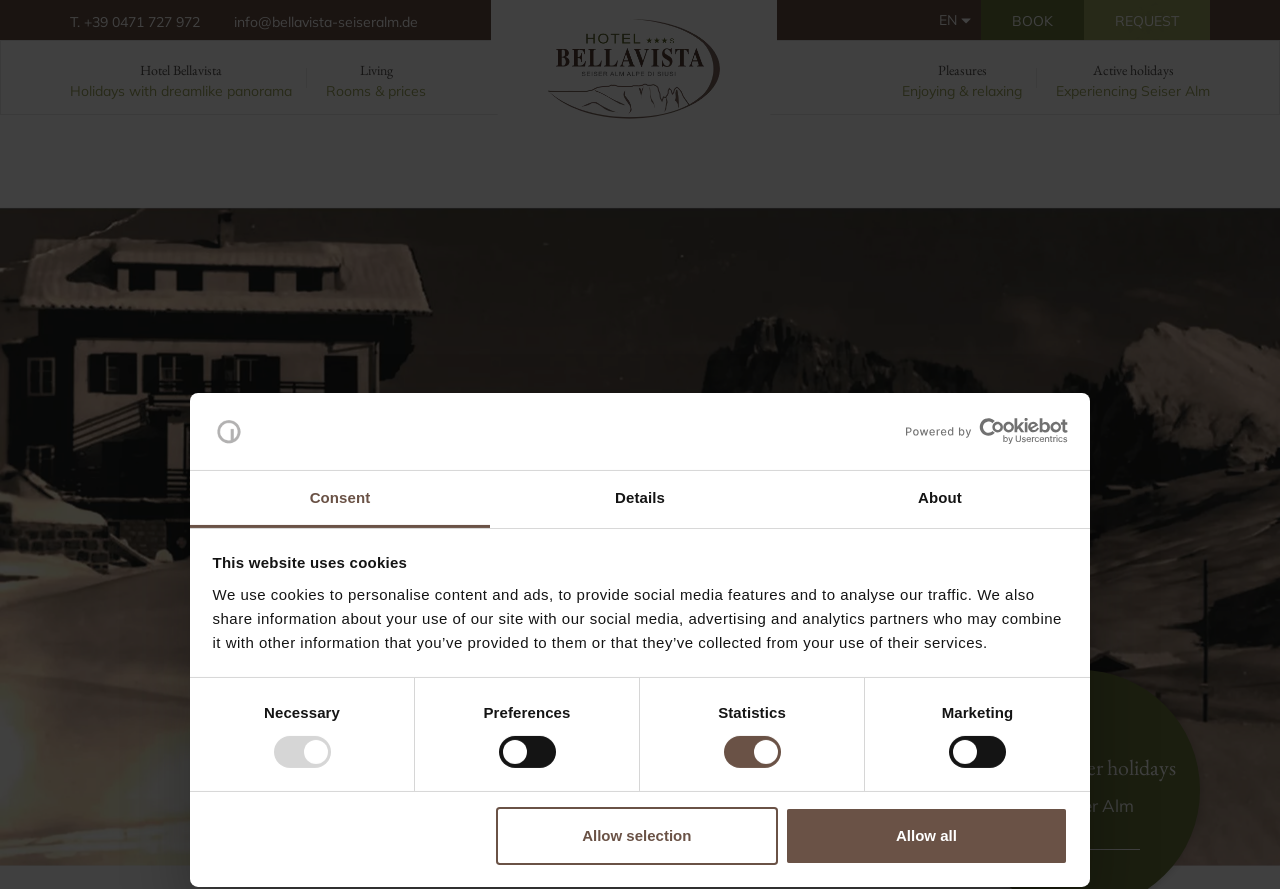Show the bounding box coordinates for the element that needs to be clicked to execute the following instruction: "Click the allow selection button". Provide the coordinates in the form of four float numbers between 0 and 1, i.e., [left, top, right, bottom].

[0.387, 0.907, 0.608, 0.973]